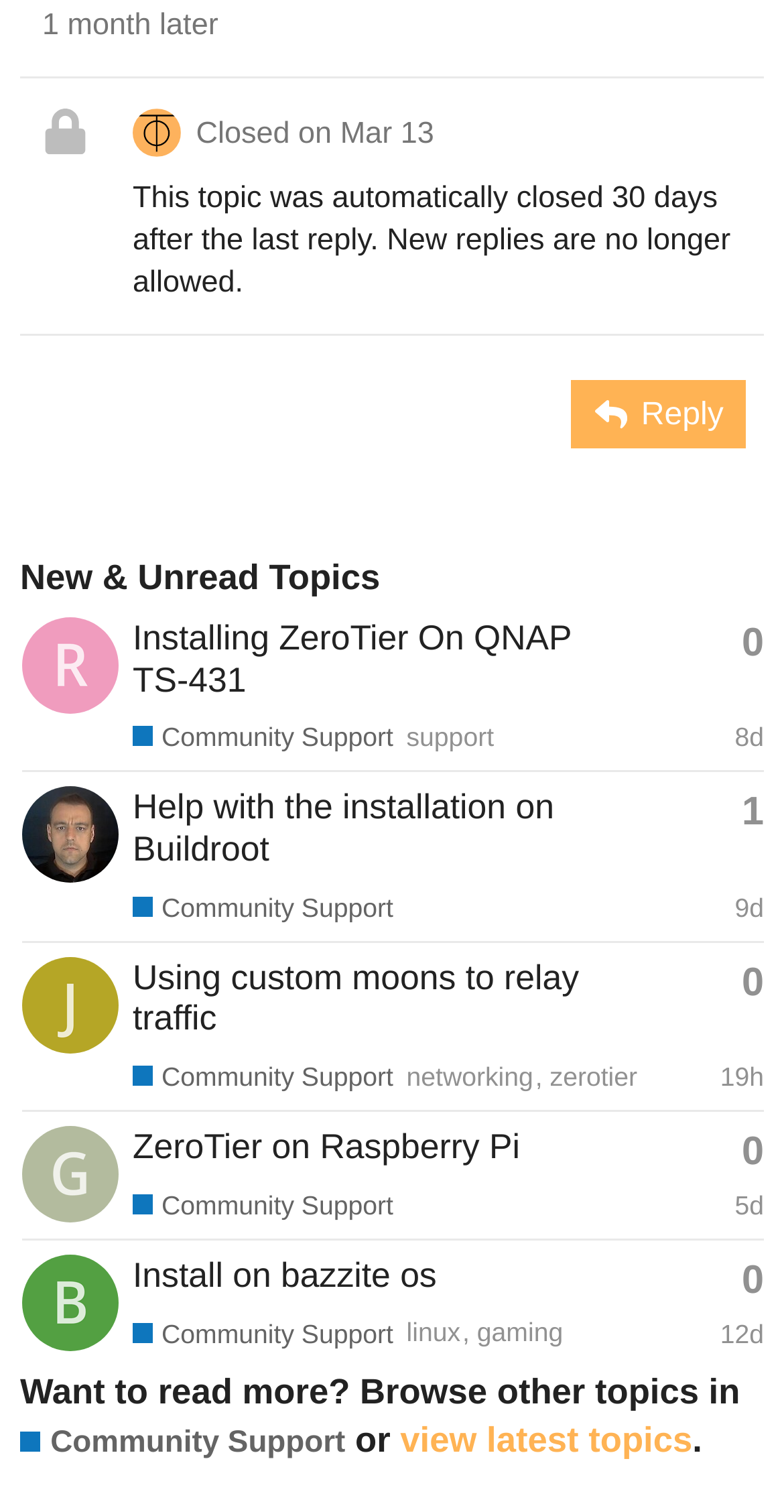Analyze the image and deliver a detailed answer to the question: How long ago was the topic 'Install on bazzite os' created?

I found this answer by looking at the generic element with the text 'Created: Jun 1, 2024 2:31 pm' and extracting the time duration from it.